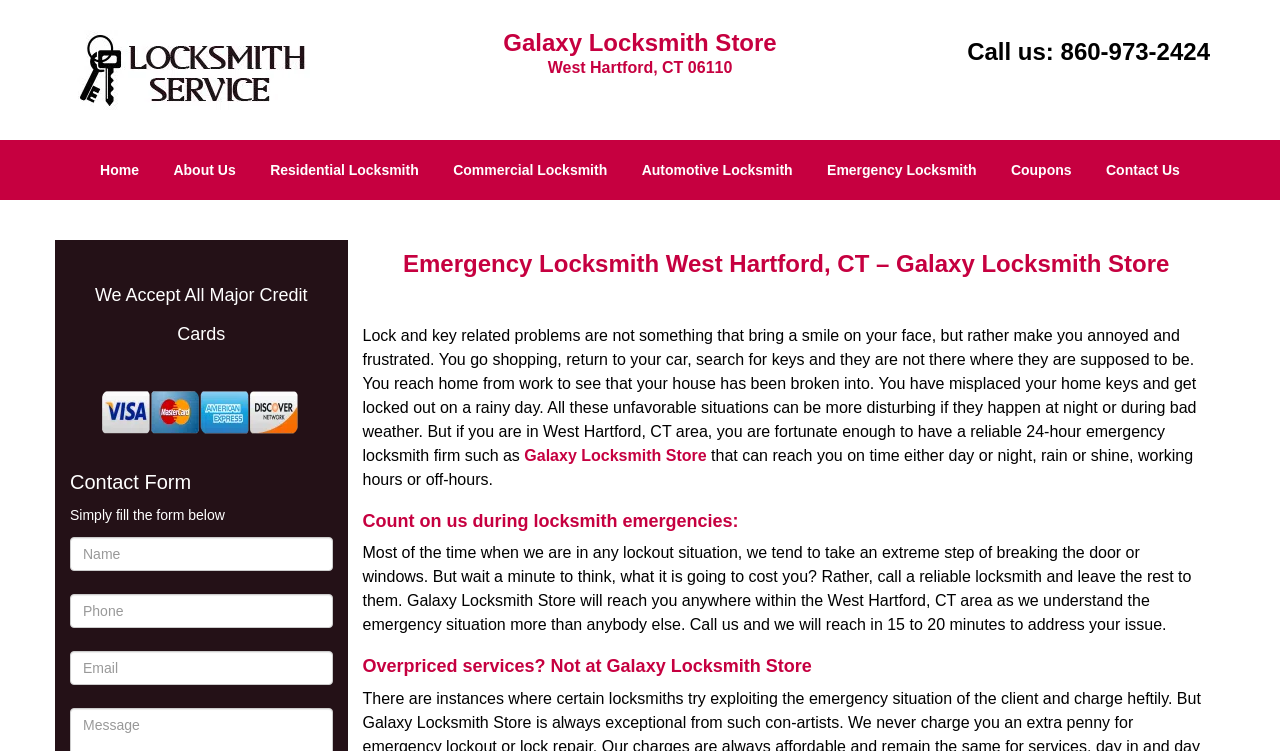What is the name of the locksmith store?
Identify the answer in the screenshot and reply with a single word or phrase.

Galaxy Locksmith Store